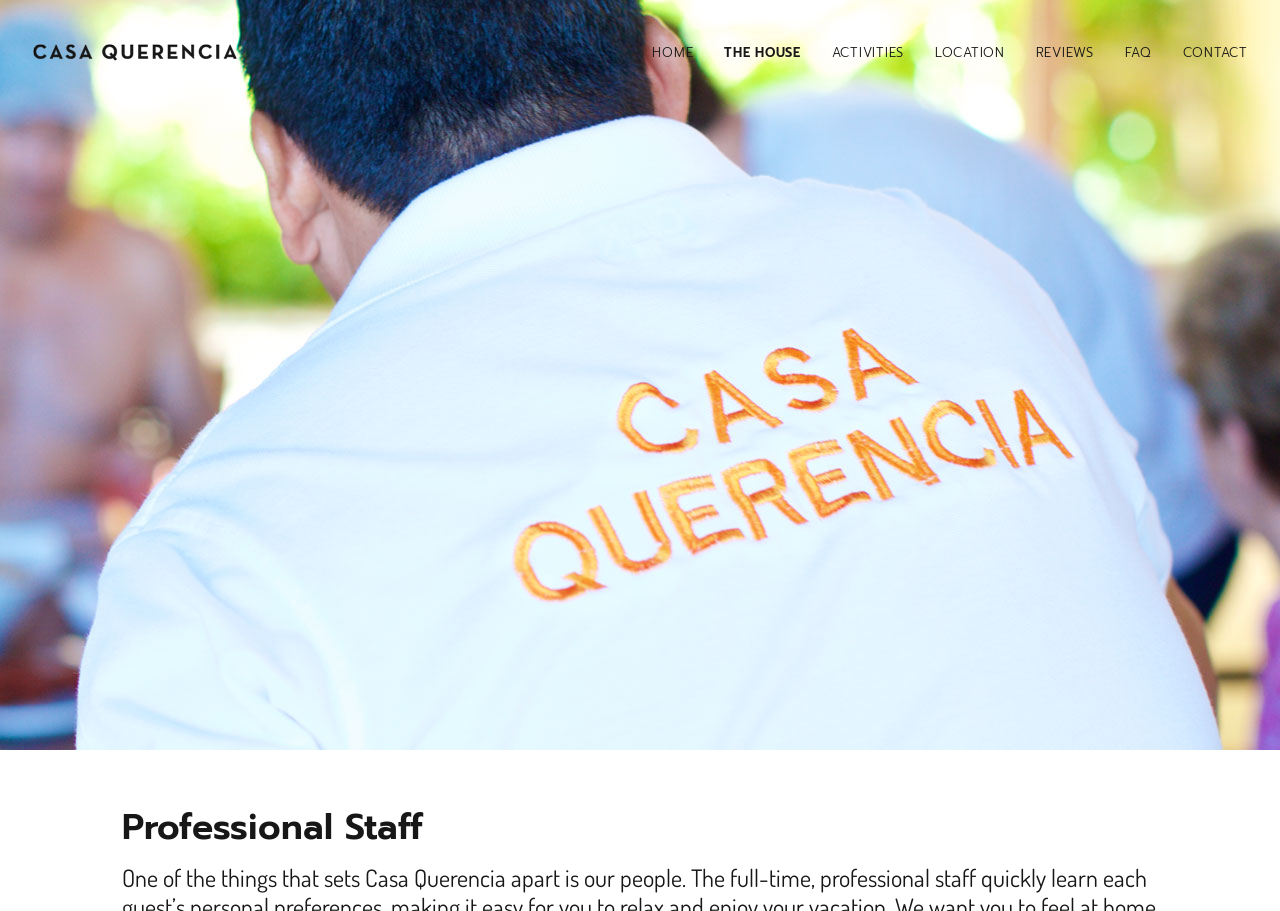Determine the bounding box coordinates for the element that should be clicked to follow this instruction: "contact us". The coordinates should be given as four float numbers between 0 and 1, in the format [left, top, right, bottom].

[0.912, 0.048, 0.975, 0.068]